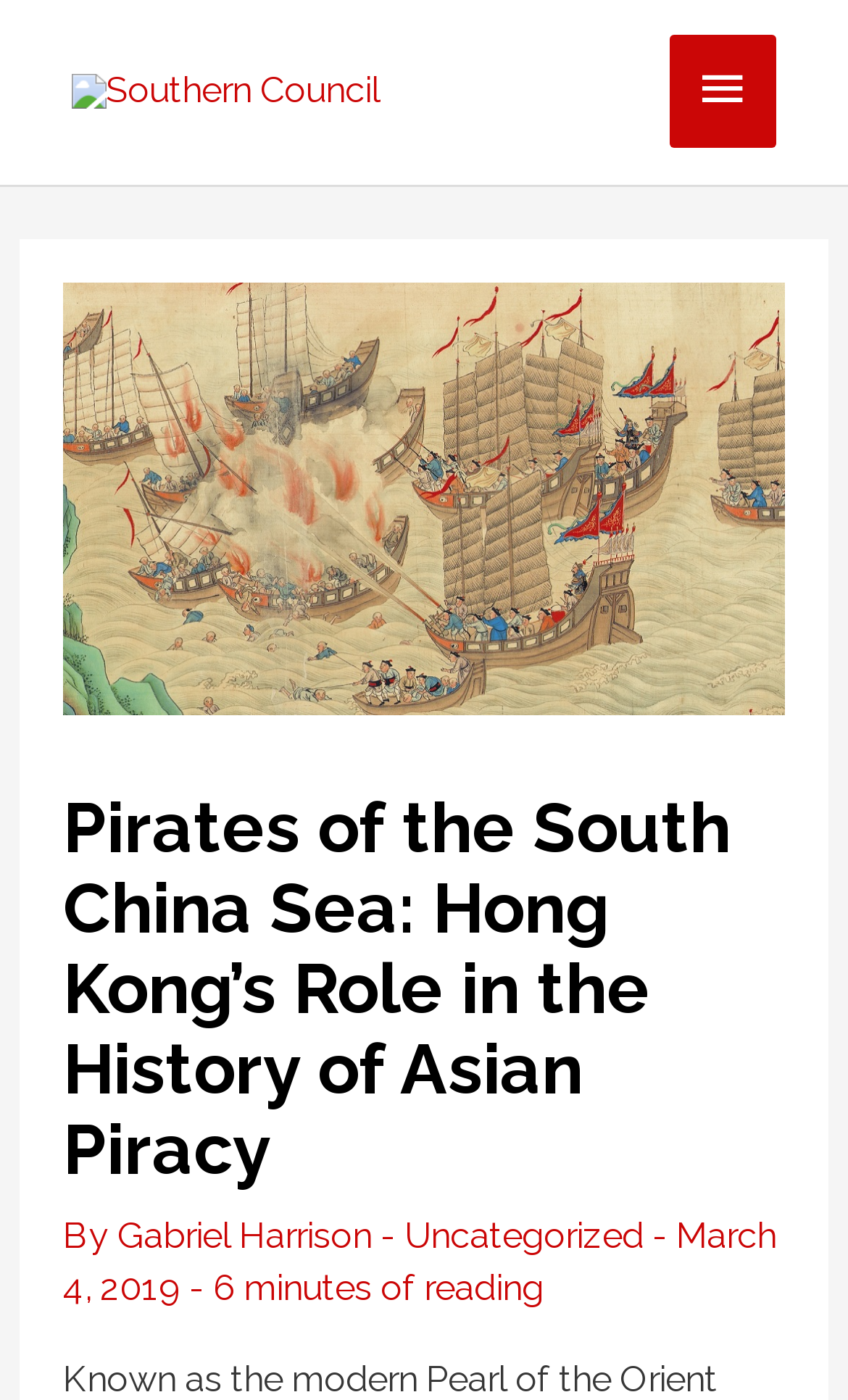How long does it take to read this article?
Based on the visual details in the image, please answer the question thoroughly.

The estimated reading time can be found in the header section of the webpage, where it says '6 minutes of reading'. This section also contains the title of the article, the author's name, and the publication date.